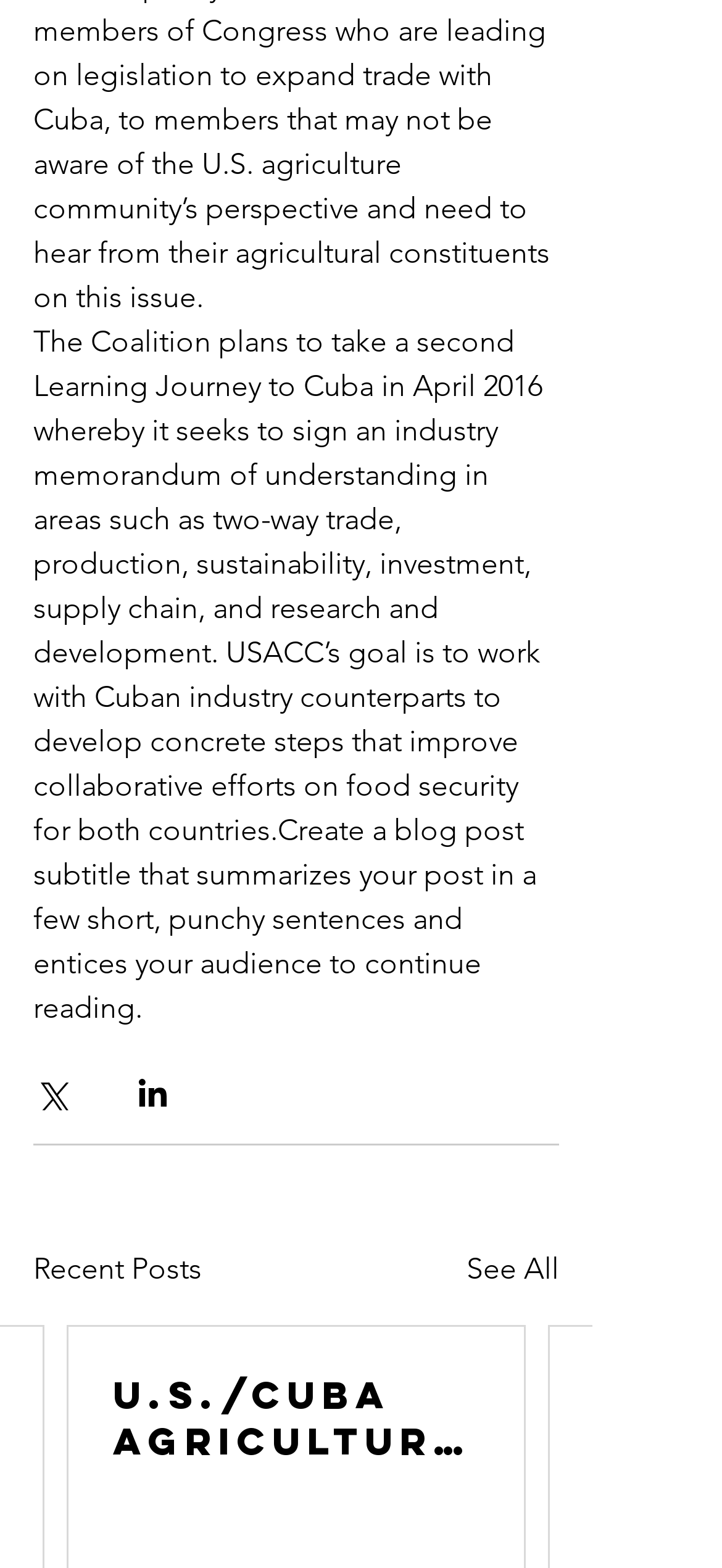Locate the bounding box for the described UI element: "See All". Ensure the coordinates are four float numbers between 0 and 1, formatted as [left, top, right, bottom].

[0.646, 0.795, 0.774, 0.823]